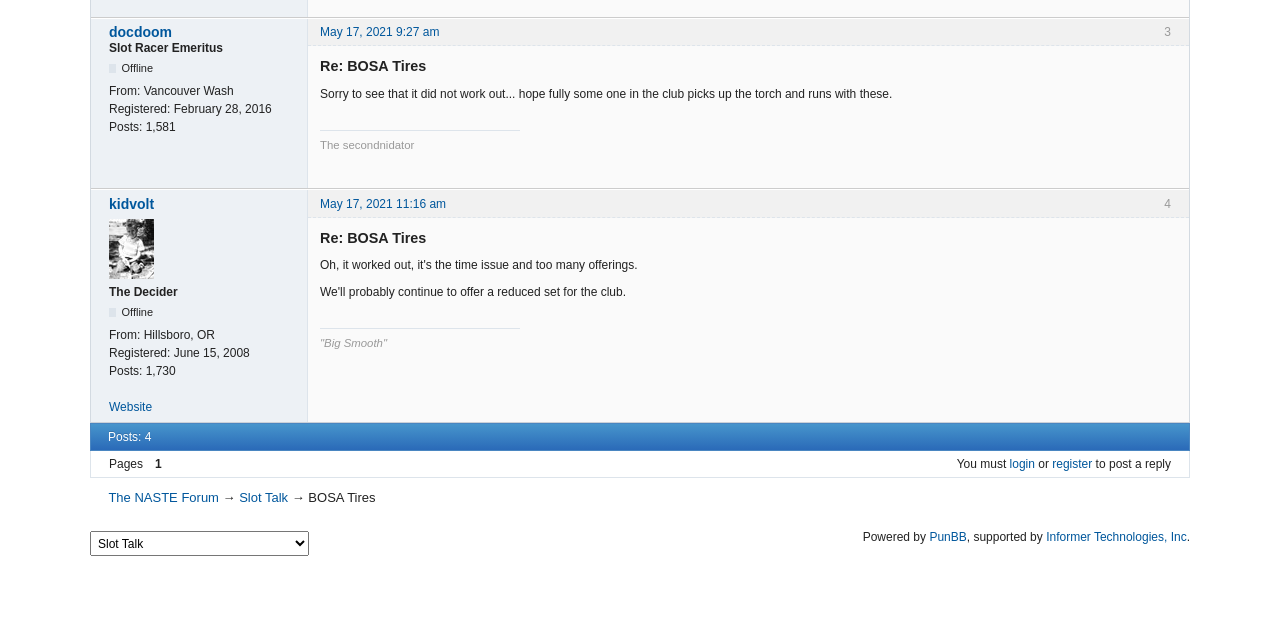Identify the bounding box coordinates for the UI element described as follows: May 17, 2021 11:16 am. Use the format (top-left x, top-left y, bottom-right x, bottom-right y) and ensure all values are floating point numbers between 0 and 1.

[0.25, 0.307, 0.349, 0.329]